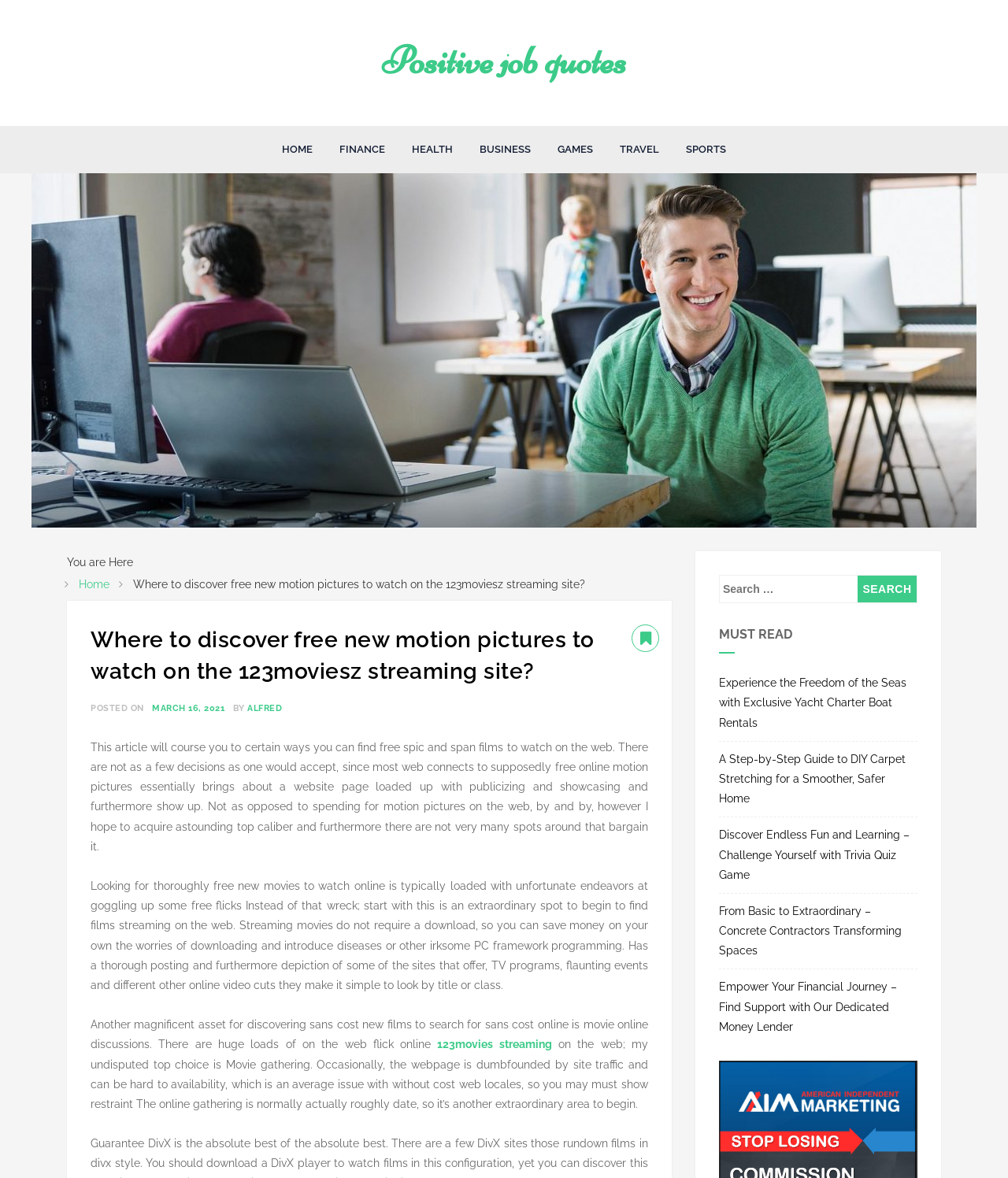What is the function of the 'Breadcrumbs' navigation?
Based on the image, answer the question with as much detail as possible.

The 'Breadcrumbs' navigation is located below the heading and shows the current location of the user on the website, which suggests that its function is to provide users with a sense of their current location and allow them to navigate back to previous pages.